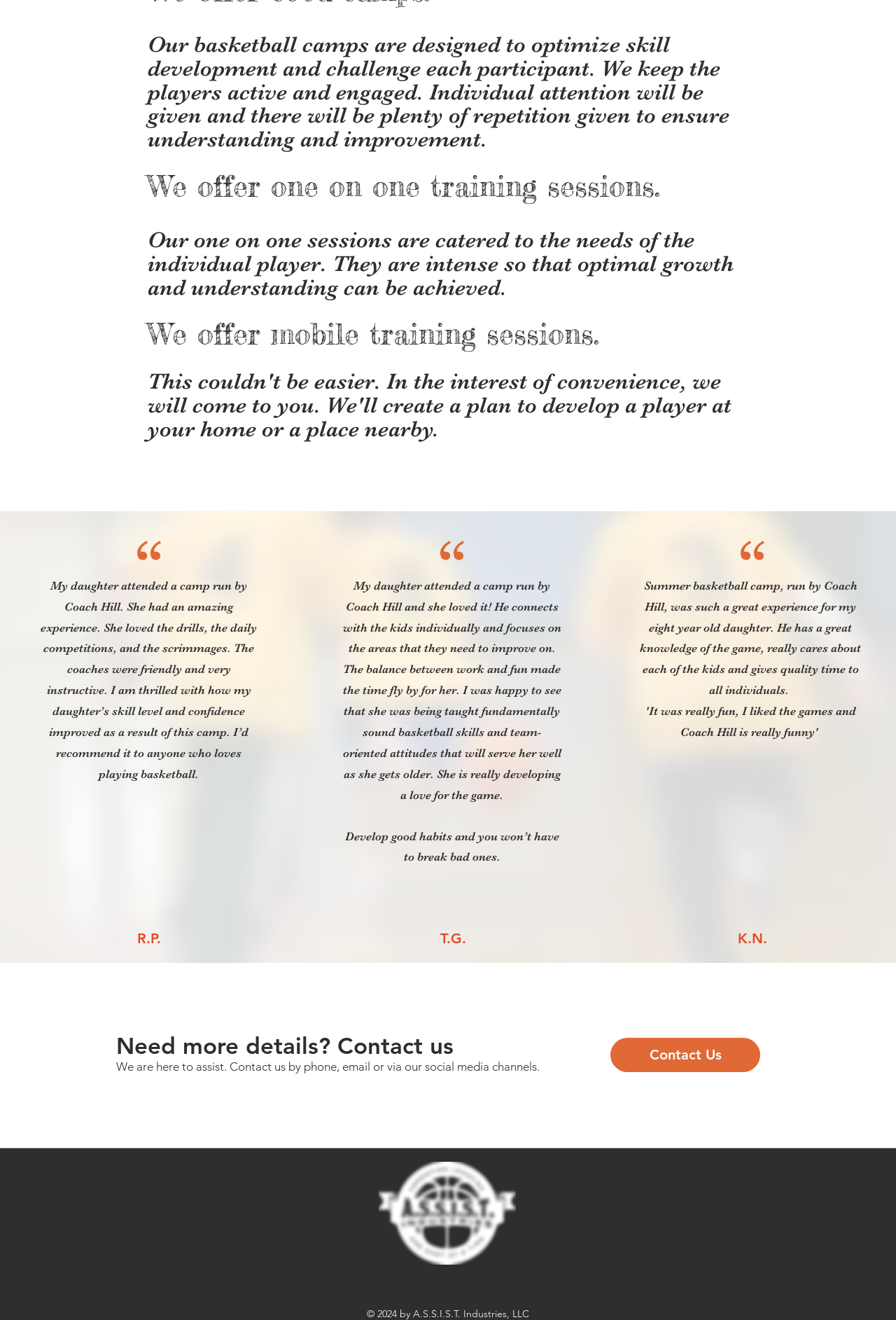Using the provided element description: "aria-label="Facebook"", determine the bounding box coordinates of the corresponding UI element in the screenshot.

[0.446, 0.966, 0.477, 0.987]